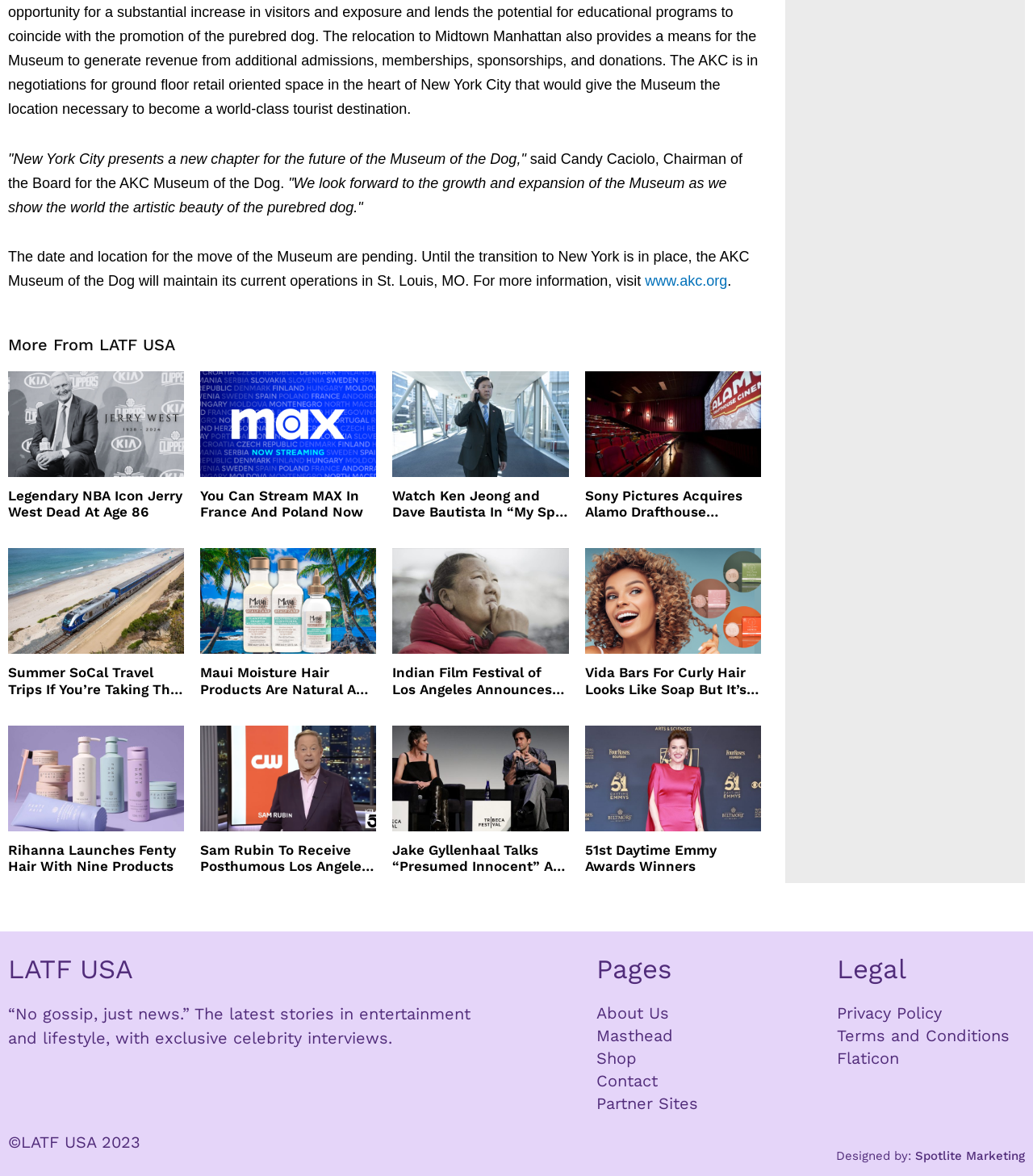Select the bounding box coordinates of the element I need to click to carry out the following instruction: "learn more about Sony Pictures Acquires Alamo Drafthouse Cinema".

[0.566, 0.414, 0.737, 0.442]